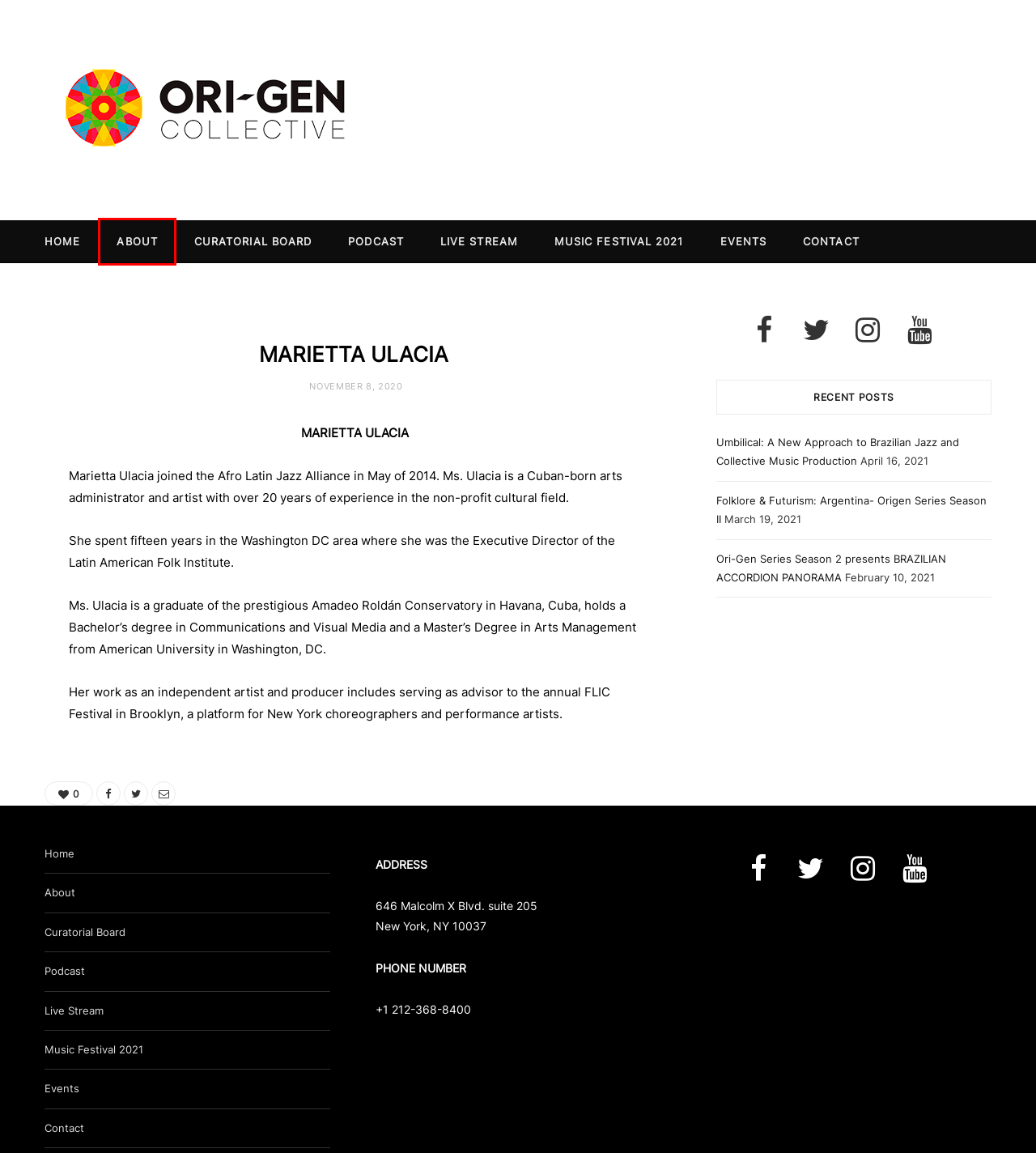Review the screenshot of a webpage that includes a red bounding box. Choose the webpage description that best matches the new webpage displayed after clicking the element within the bounding box. Here are the candidates:
A. Contact - Ori-Gen
B. Podcast - Ori-Gen
C. Events - Ori-Gen
D. Curatorial Board - Ori-Gen
E. Umbilical: A New Approach to Brazilian Jazz and Collective Music Production - Ori-Gen
F. About - Ori-Gen
G. Music Festival 2021 - Ori-Gen
H. Live Stream - Ori-Gen

F